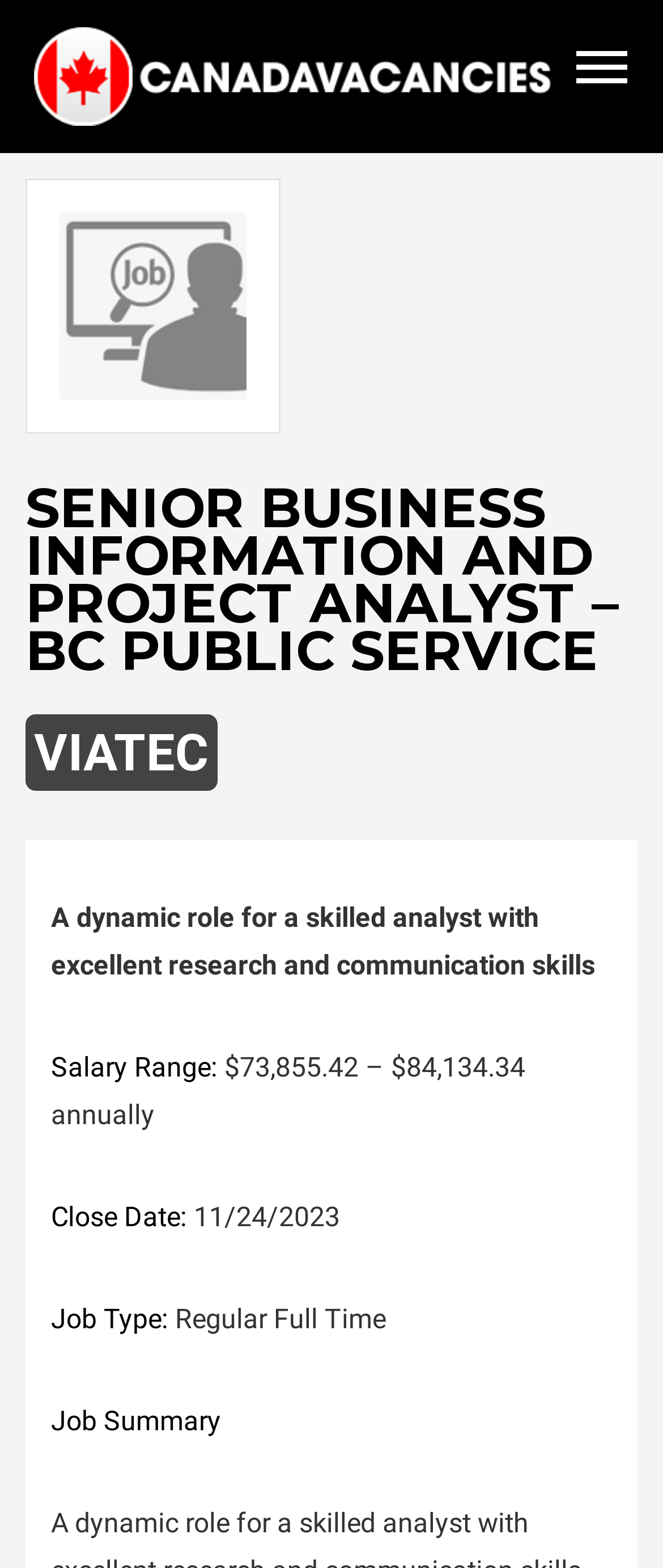Generate a comprehensive description of the contents of the webpage.

This webpage is a job posting for a Senior Business Information and Project Analyst position at the BC Public Service in Canada. At the top of the page, there is a link and an image, likely a logo, situated next to each other, taking up about half of the page's width. Below them, there are two headings: the first one displays the job title, and the second one shows the company name, VIATEC.

Under the headings, there is a brief job description, which highlights the need for a skilled analyst with excellent research and communication skills. This is followed by a section that lists the job details, including the salary range, close date, job type, and a brief job summary. The salary range is specified as $73,855.42 – $84,134.34 annually, and the close date is November 24, 2023. The job type is listed as Regular Full Time.